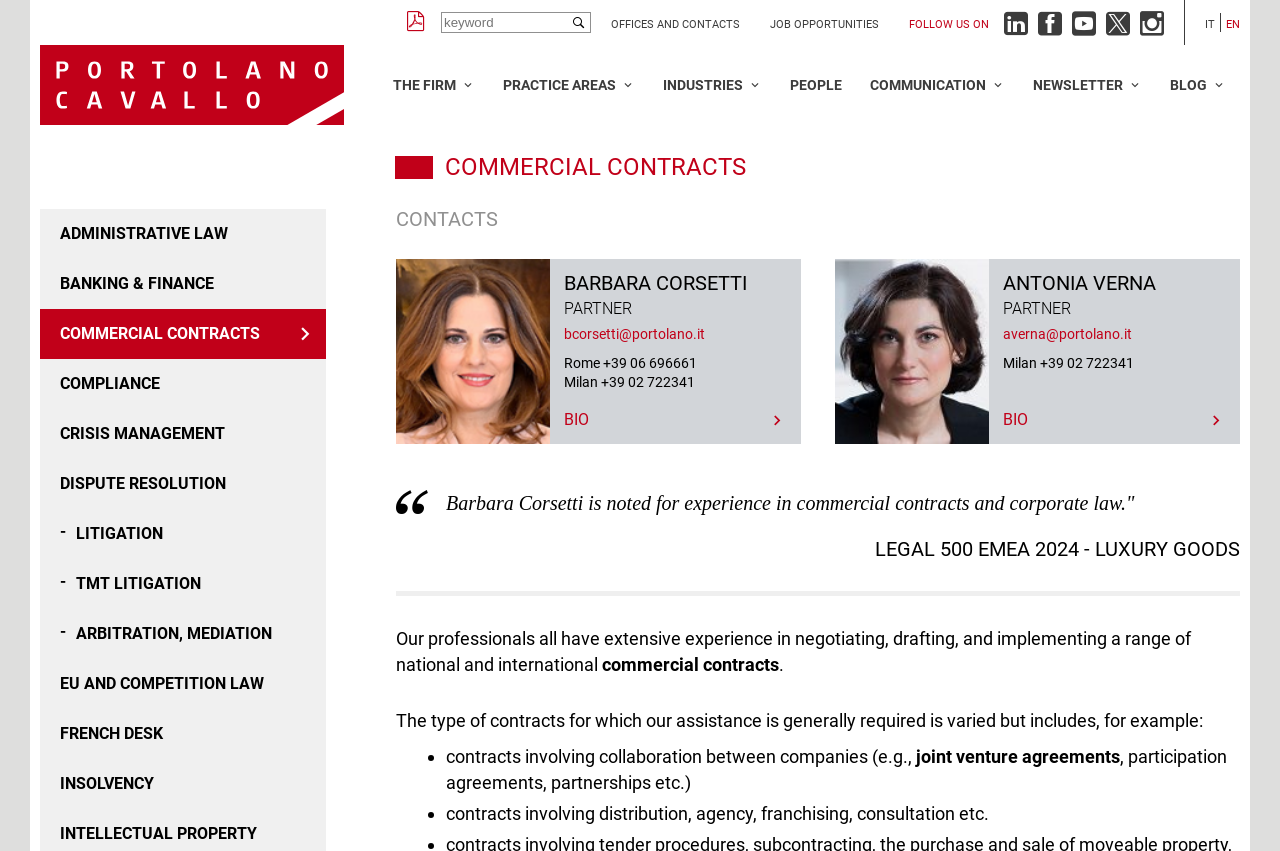What type of contracts do the professionals at Portolano Cavallo assist with?
Using the image, answer in one word or phrase.

Commercial contracts